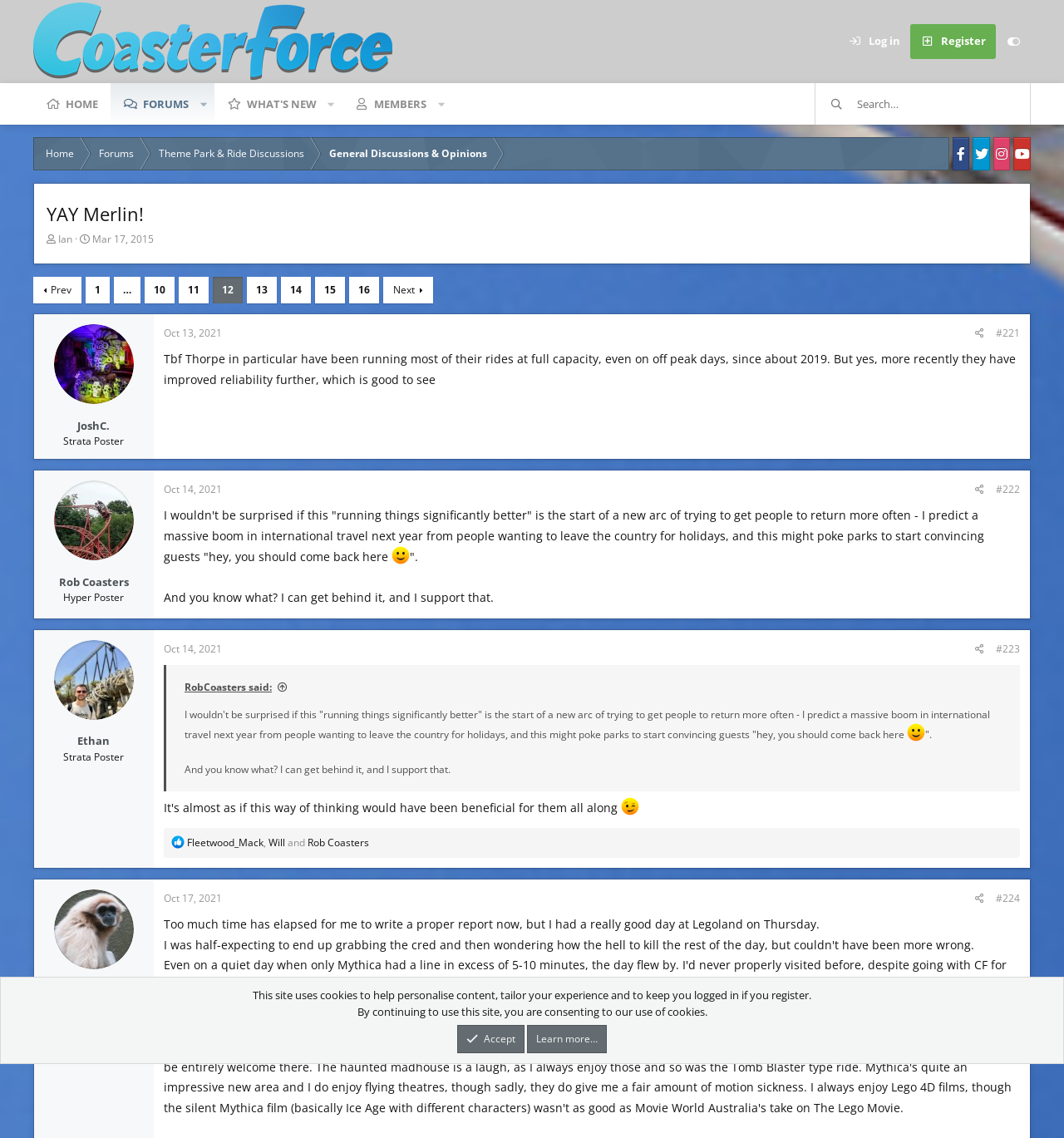Find and specify the bounding box coordinates that correspond to the clickable region for the instruction: "Search".

[0.805, 0.073, 0.968, 0.11]